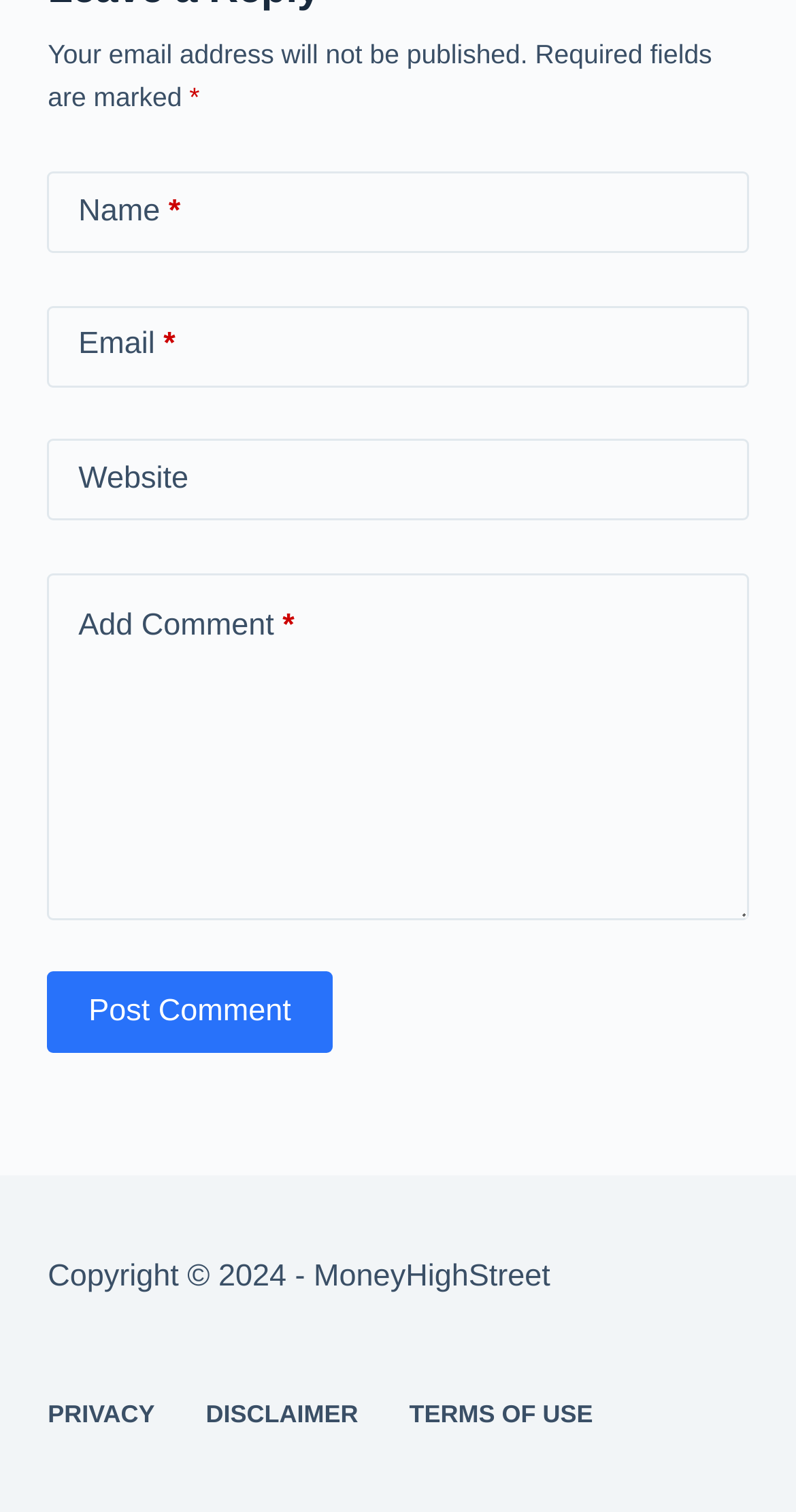Reply to the question with a single word or phrase:
What is the label of the first text box?

Name